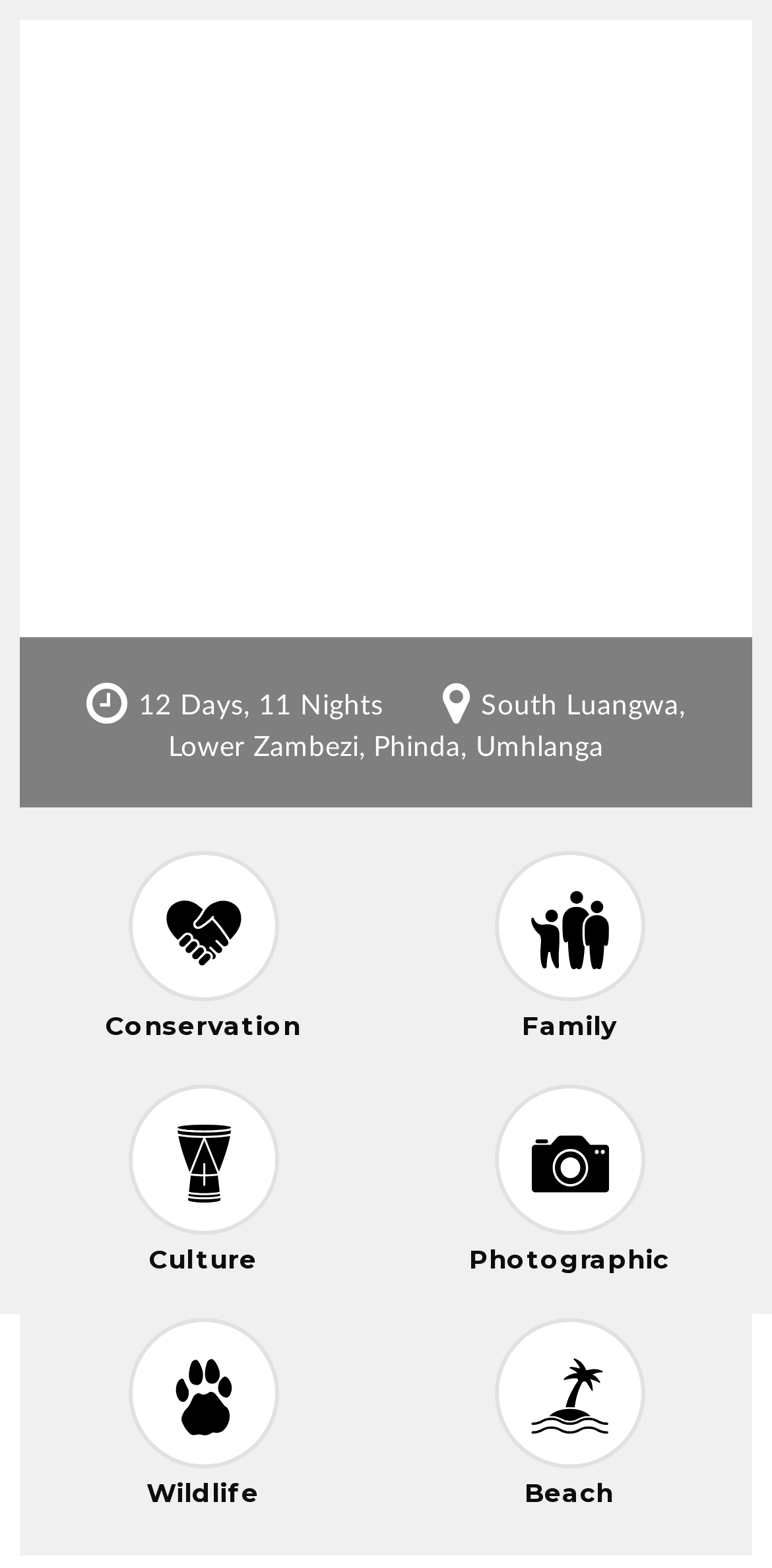Give a comprehensive overview of the webpage, including key elements.

This webpage is about a private safari travel trip to Wild and Luxurious Southern Africa. At the top left corner, there is a logo link, accompanied by an image of the logo. On the right side of the logo, there is another link with no text. Below the logo, the title "TRIP" is prominently displayed, followed by the heading "Wild & luxurious Southern Africa". 

To the right of the title, there is a description of the trip, which includes the duration "12 Days, 11 Nights" and the locations "South Luangwa, Lower Zambezi, Phinda, Umhlanga". Below this description, there are six categories: Conservation, Family, Culture, Photographic, Wildlife, and Beach, each represented by a heading and an icon image. These categories are arranged in two rows, with three categories in each row. The icons are small and placed to the left of each category heading.